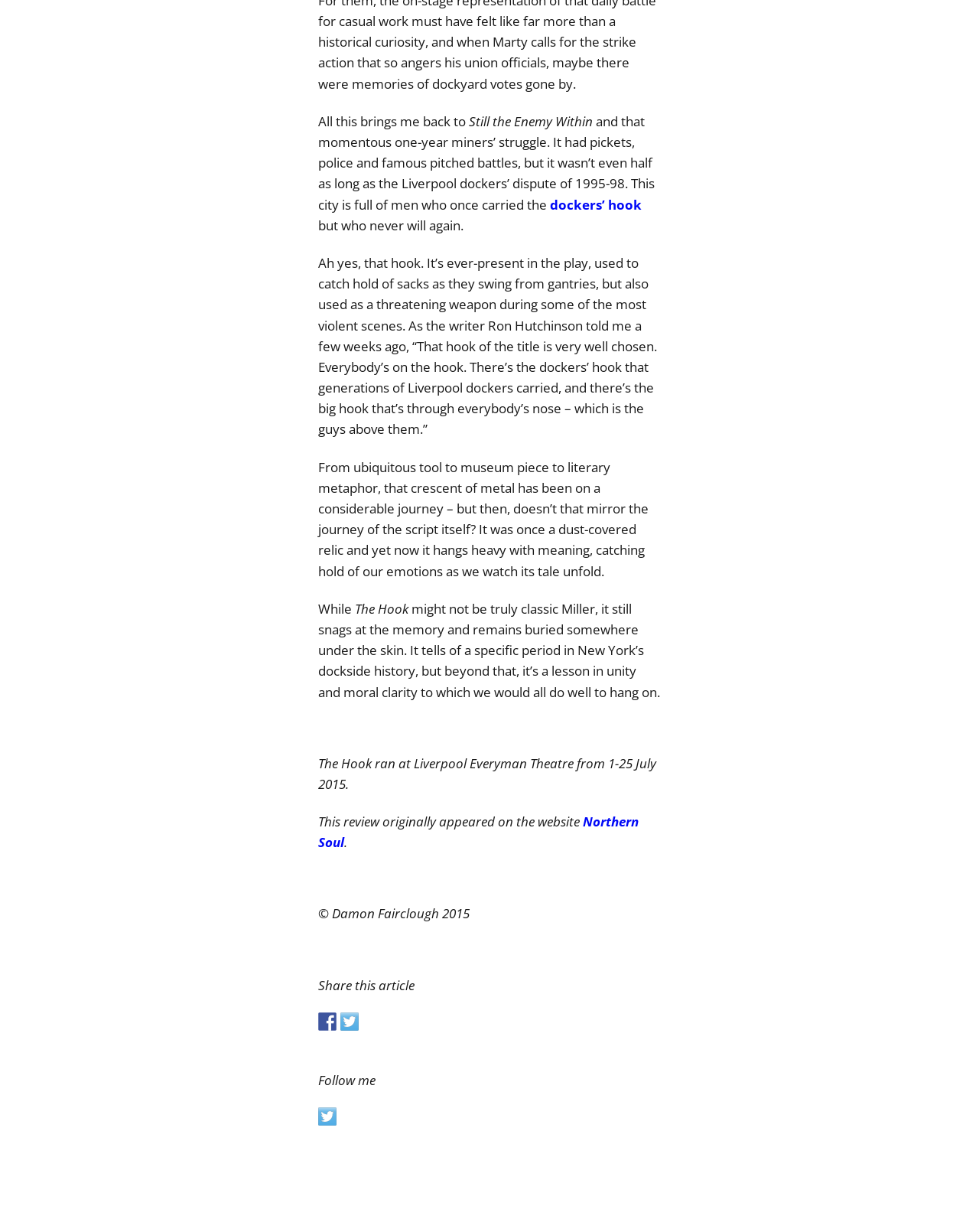Where did the play 'The Hook' run?
Answer the question with a detailed and thorough explanation.

The answer can be found in the text 'The Hook ran at Liverpool Everyman Theatre from 1-25 July 2015.' which indicates that the play 'The Hook' ran at Liverpool Everyman Theatre.